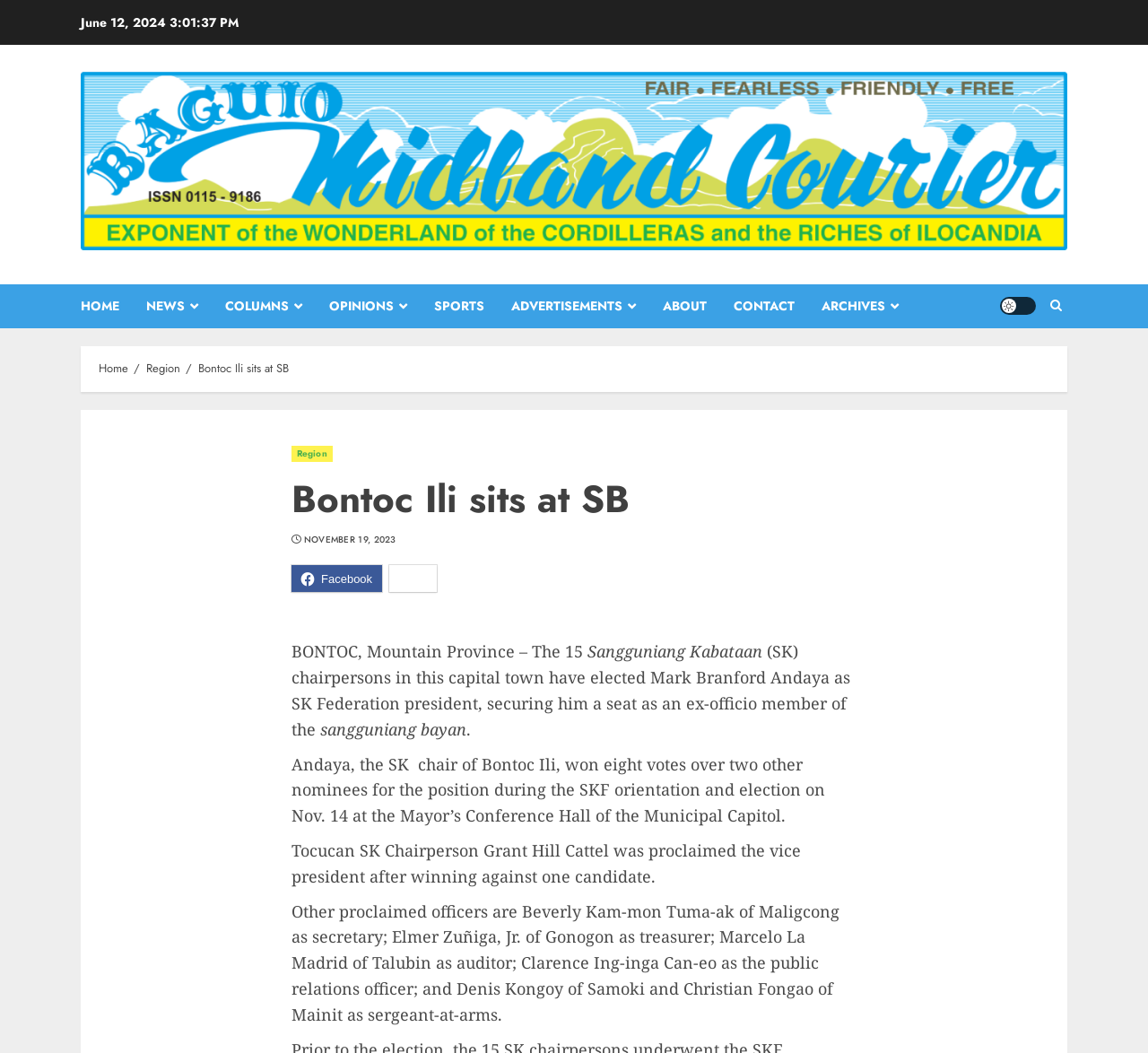Predict the bounding box of the UI element based on the description: "November 19, 2023". The coordinates should be four float numbers between 0 and 1, formatted as [left, top, right, bottom].

[0.265, 0.507, 0.345, 0.519]